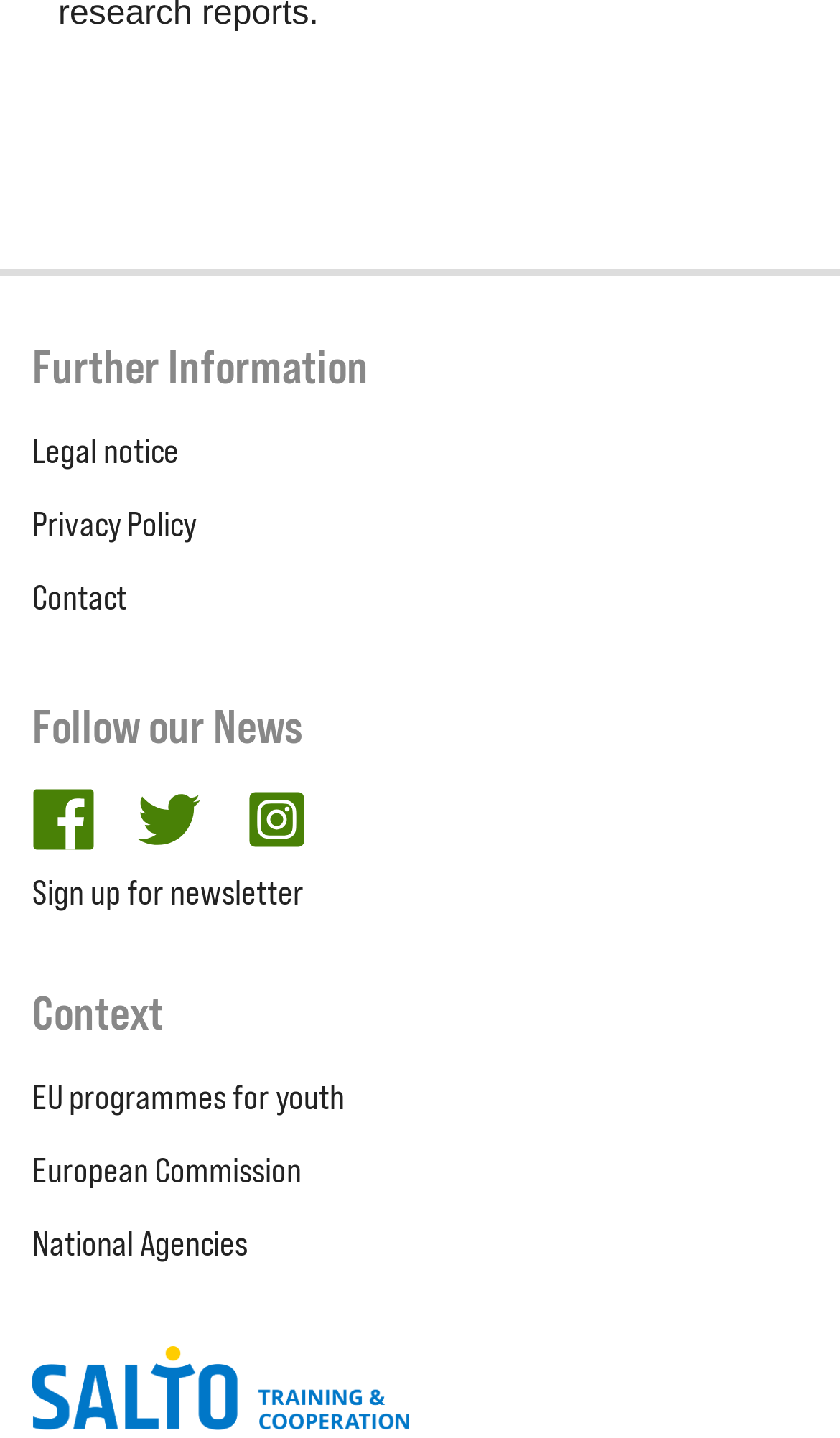Using the information in the image, give a detailed answer to the following question: What is the purpose of the 'Sign up for newsletter' link?

The link 'Sign up for newsletter' is likely used to allow users to register for a newsletter, which would provide them with regular updates or information.